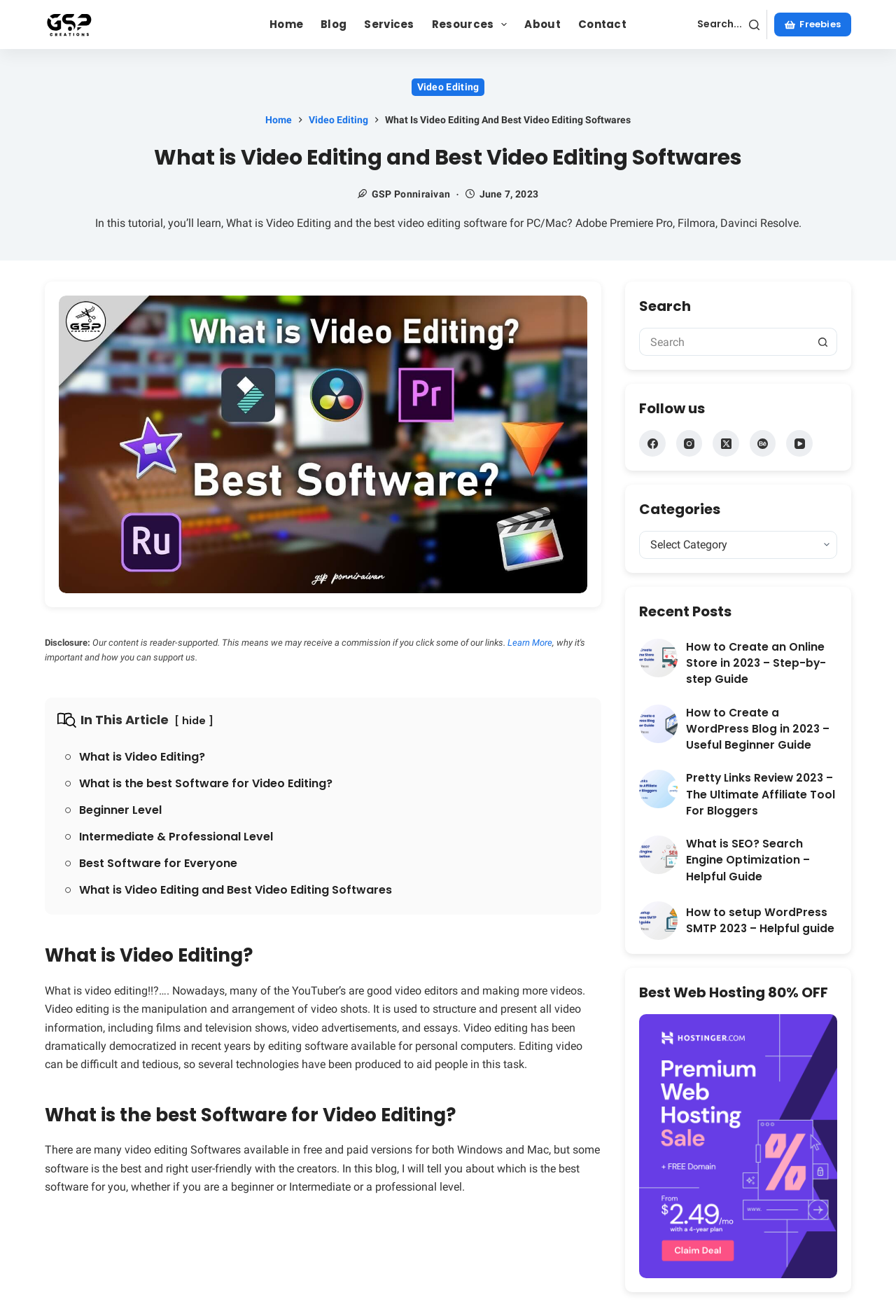How many articles are listed in the 'Recent Posts' section?
By examining the image, provide a one-word or phrase answer.

3